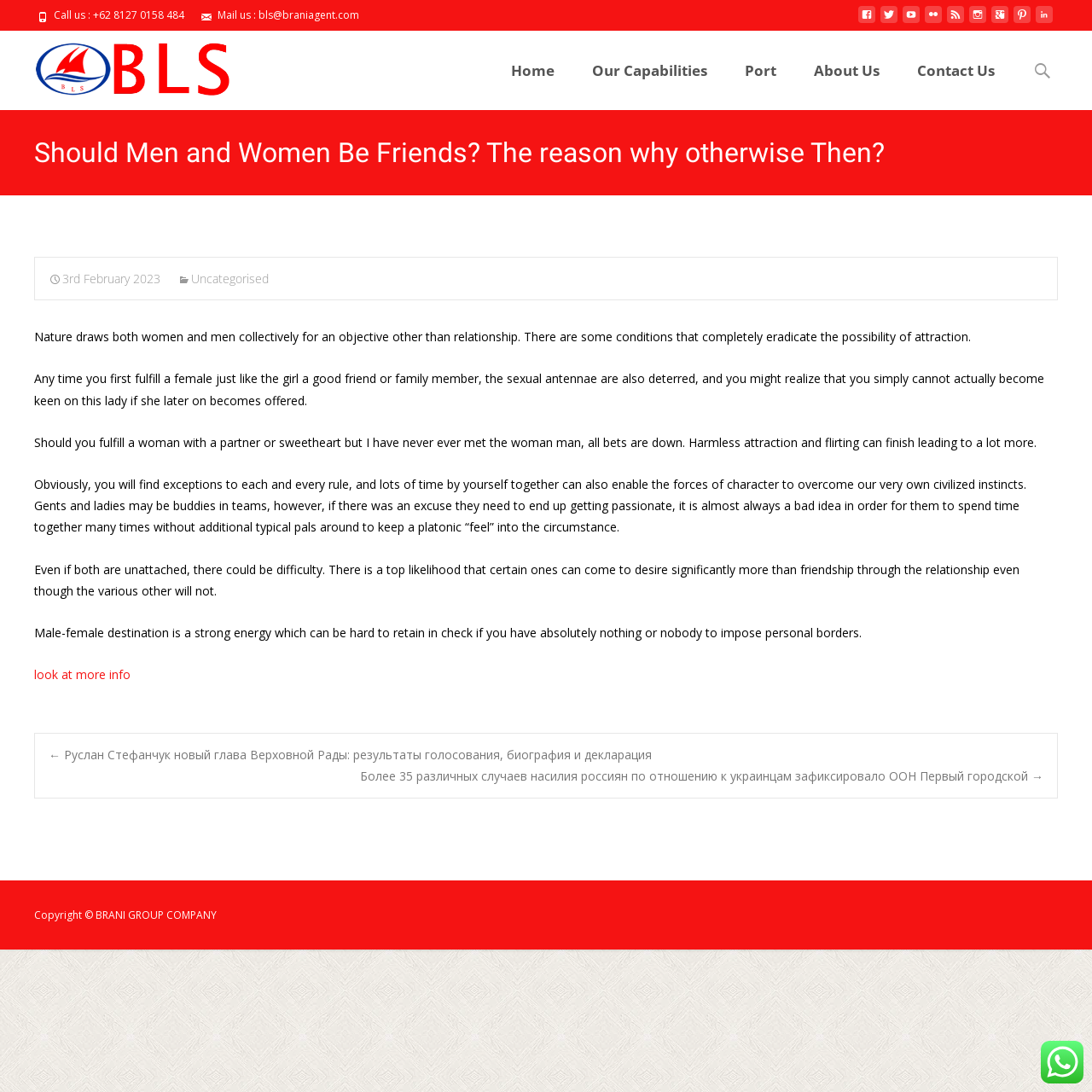Please specify the bounding box coordinates for the clickable region that will help you carry out the instruction: "Search for something".

[0.942, 0.051, 0.969, 0.08]